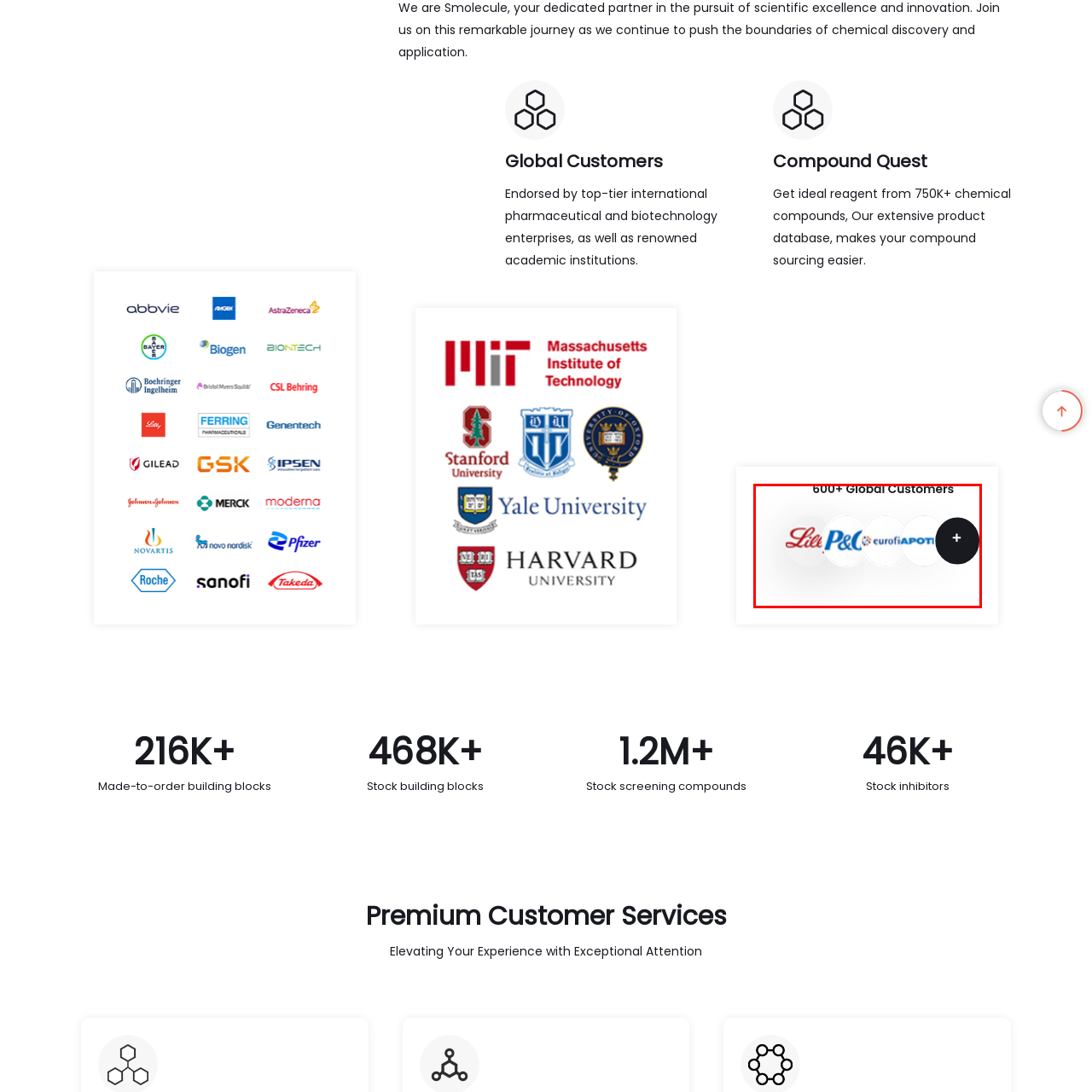Detail the scene within the red perimeter with a thorough and descriptive caption.

The image showcases a selection of logos from some of the 600+ global customers served by the company, highlighting prestigious collaborations with major pharmaceutical and biotechnology firms. Prominently displayed are logos such as Lilly and Procter & Gamble, alongside a third logo representing Eurofins Scientific. The design emphasizes the company's extensive reach and strong relationships within the industry, symbolizing trust and endorsement from top-tier clients. Below the logos, a "+" icon suggests the presence of additional companies, inviting viewers to explore further details about their global customer base.